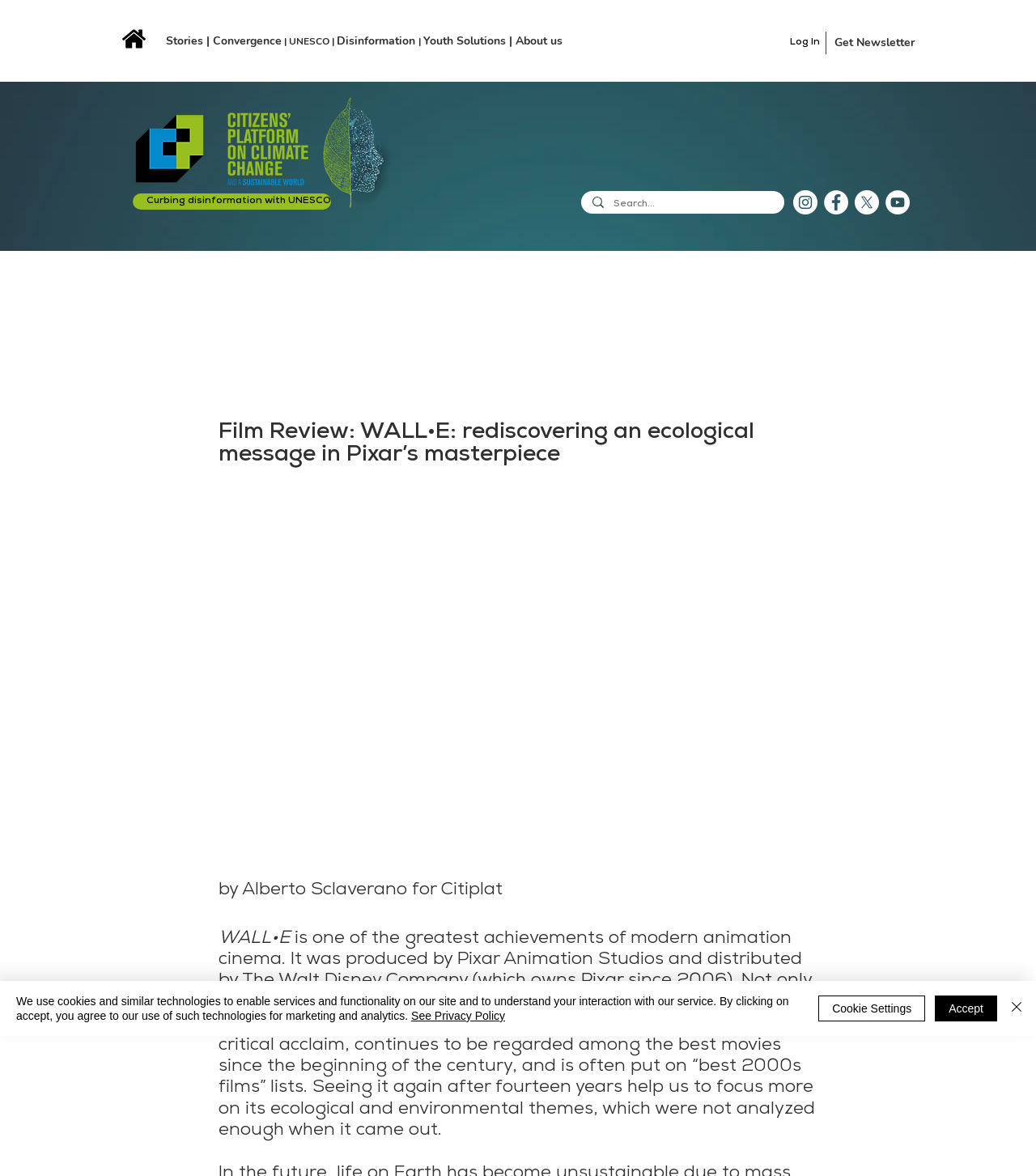Please examine the image and answer the question with a detailed explanation:
What is the name of the Pixar movie being reviewed?

The answer can be found in the heading 'Film Review: WALL•E: rediscovering an ecological message in Pixar’s masterpiece' which indicates that the movie being reviewed is WALL•E.